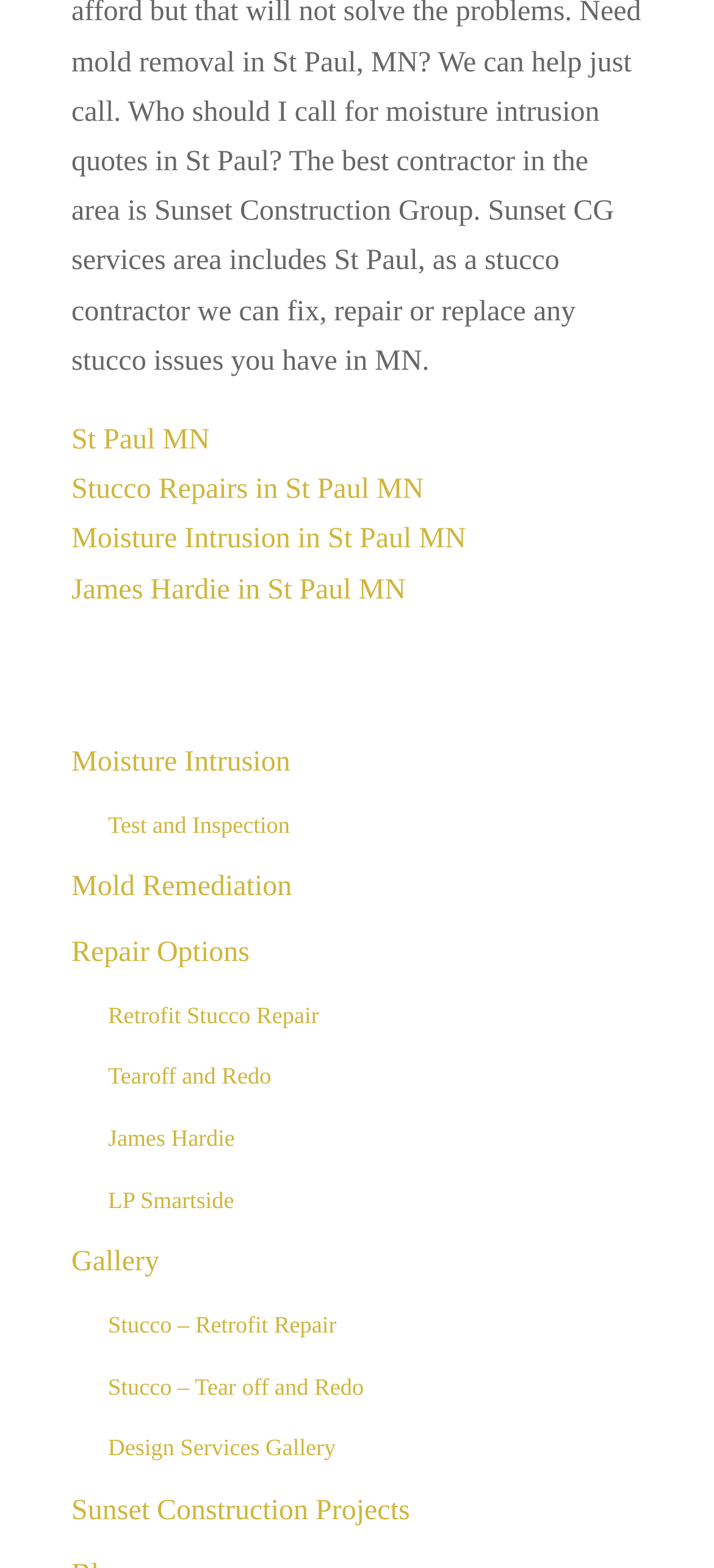Can you pinpoint the bounding box coordinates for the clickable element required for this instruction: "View St Paul MN page"? The coordinates should be four float numbers between 0 and 1, i.e., [left, top, right, bottom].

[0.1, 0.271, 0.294, 0.291]